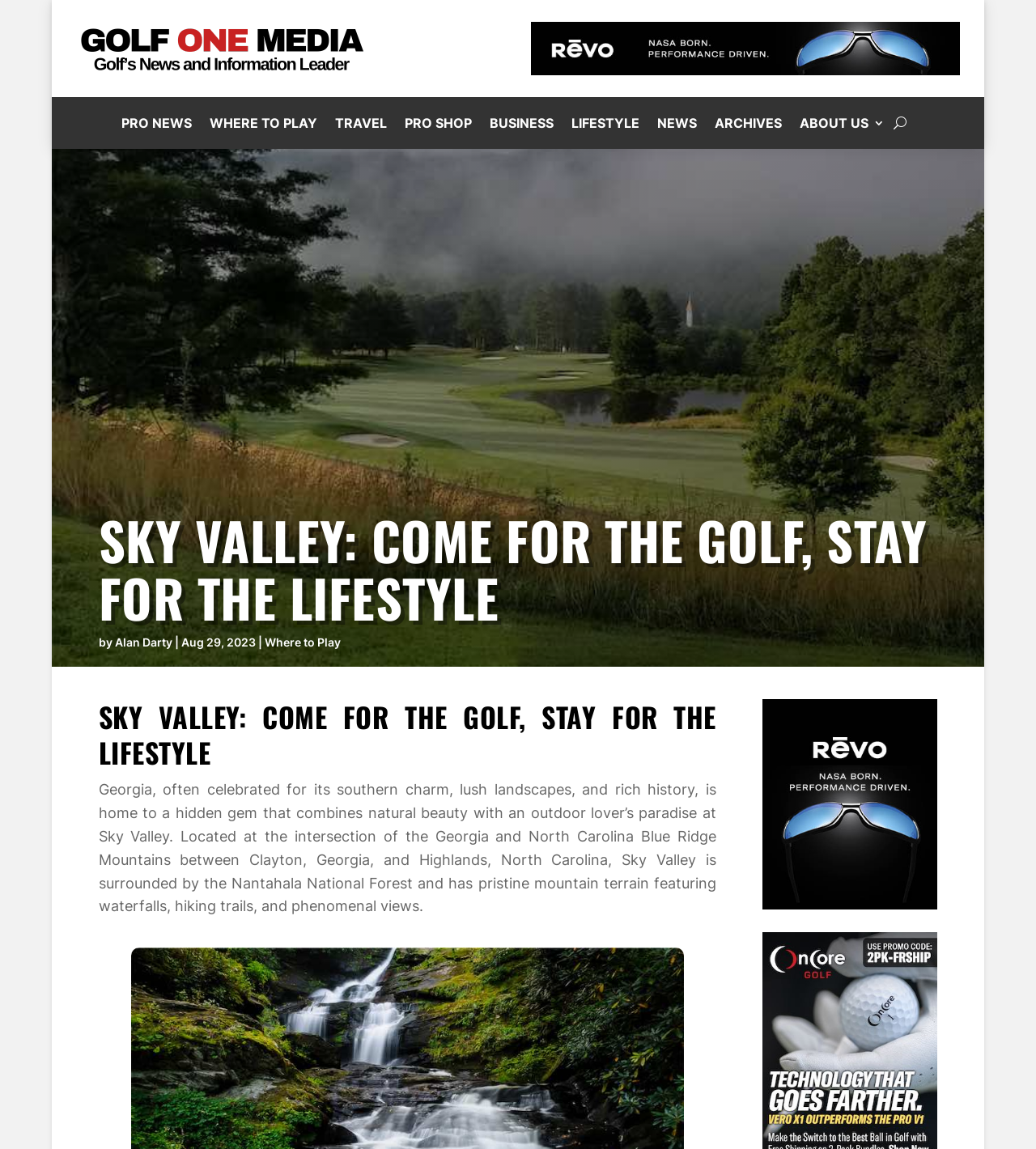What is the date mentioned in the article?
Look at the image and answer the question with a single word or phrase.

Aug 29, 2023